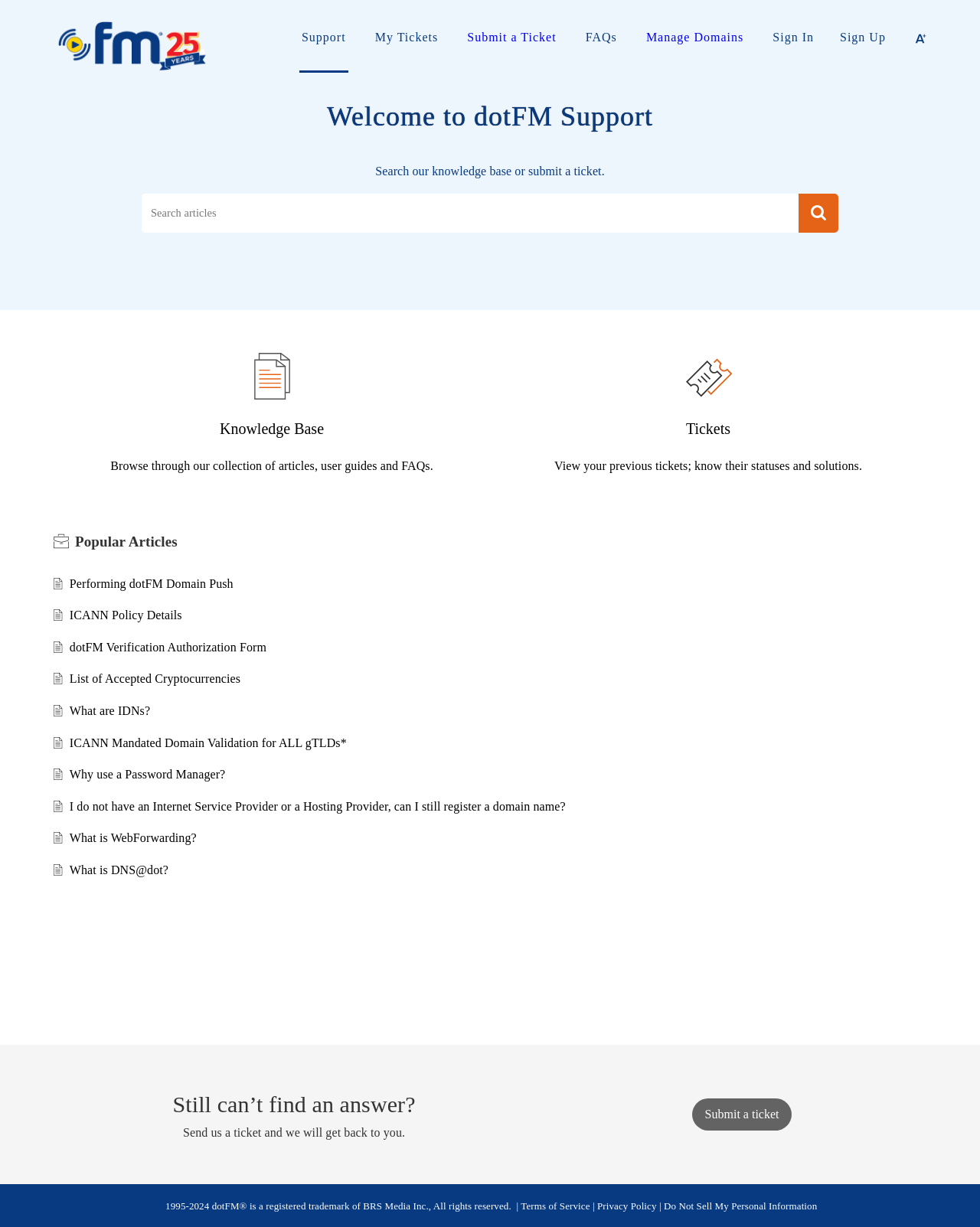Identify the bounding box for the UI element that is described as follows: "What is DNS@dot?".

[0.071, 0.704, 0.172, 0.714]